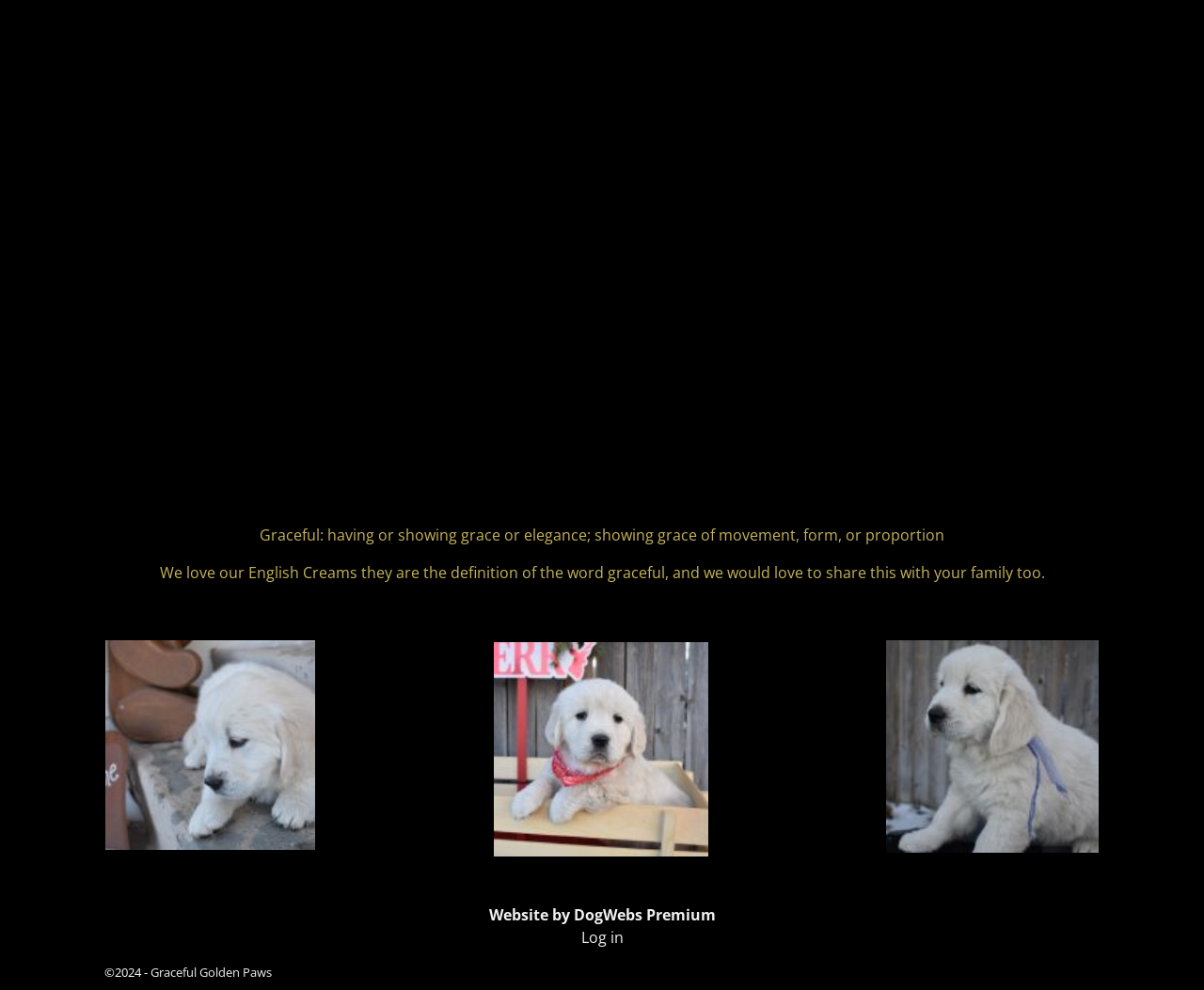Respond with a single word or phrase for the following question: 
How many links are there at the bottom of the webpage?

3